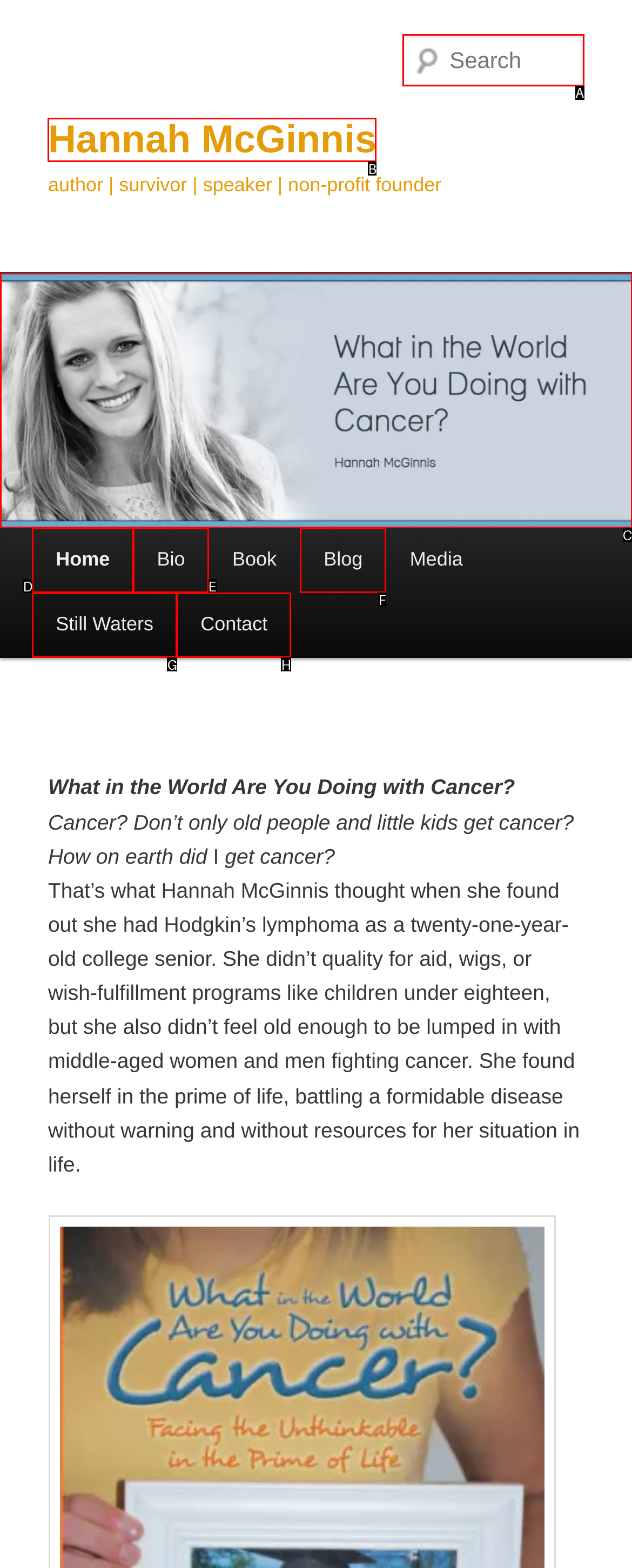Select the letter that corresponds to the description: parent_node: Search name="s" placeholder="Search". Provide your answer using the option's letter.

A